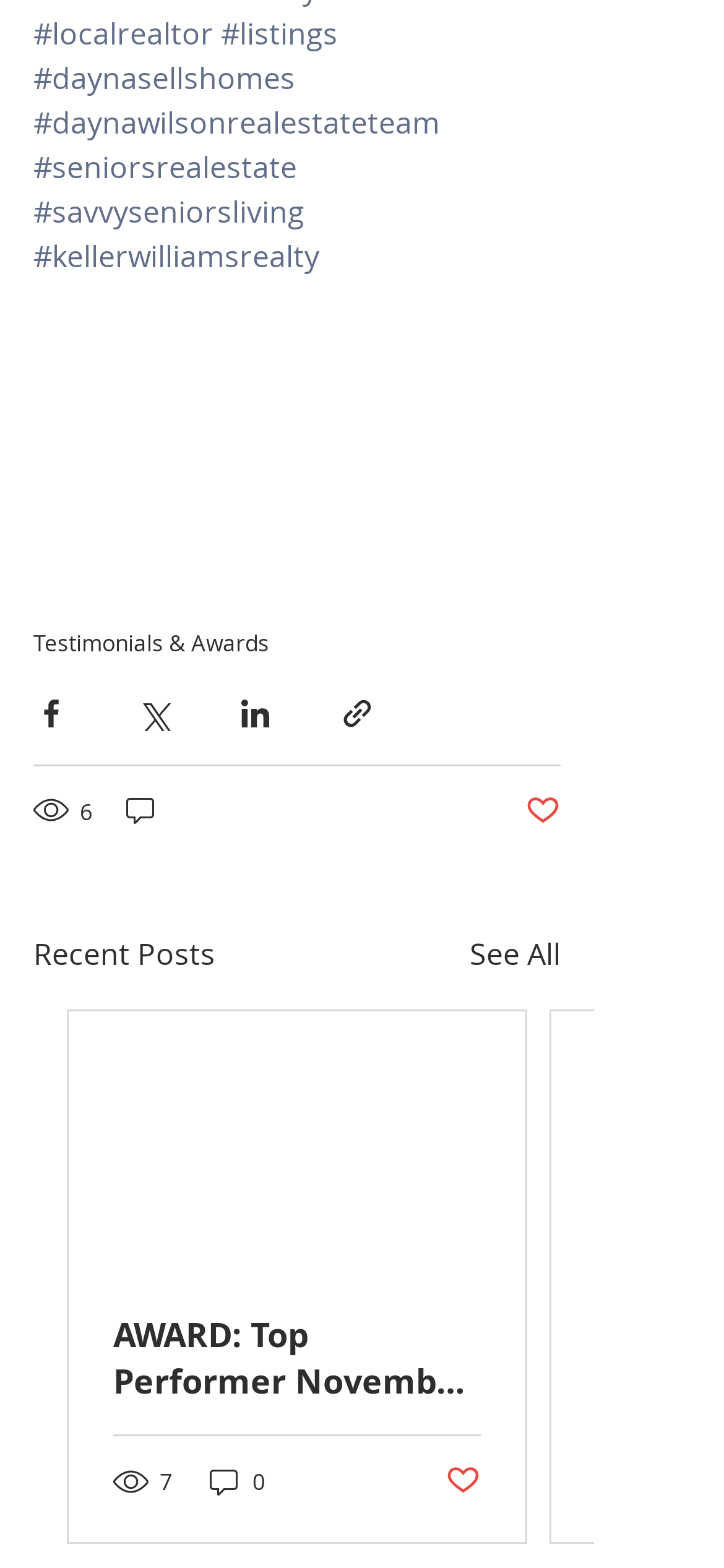What is the category of the webpage?
Identify the answer in the screenshot and reply with a single word or phrase.

Real Estate